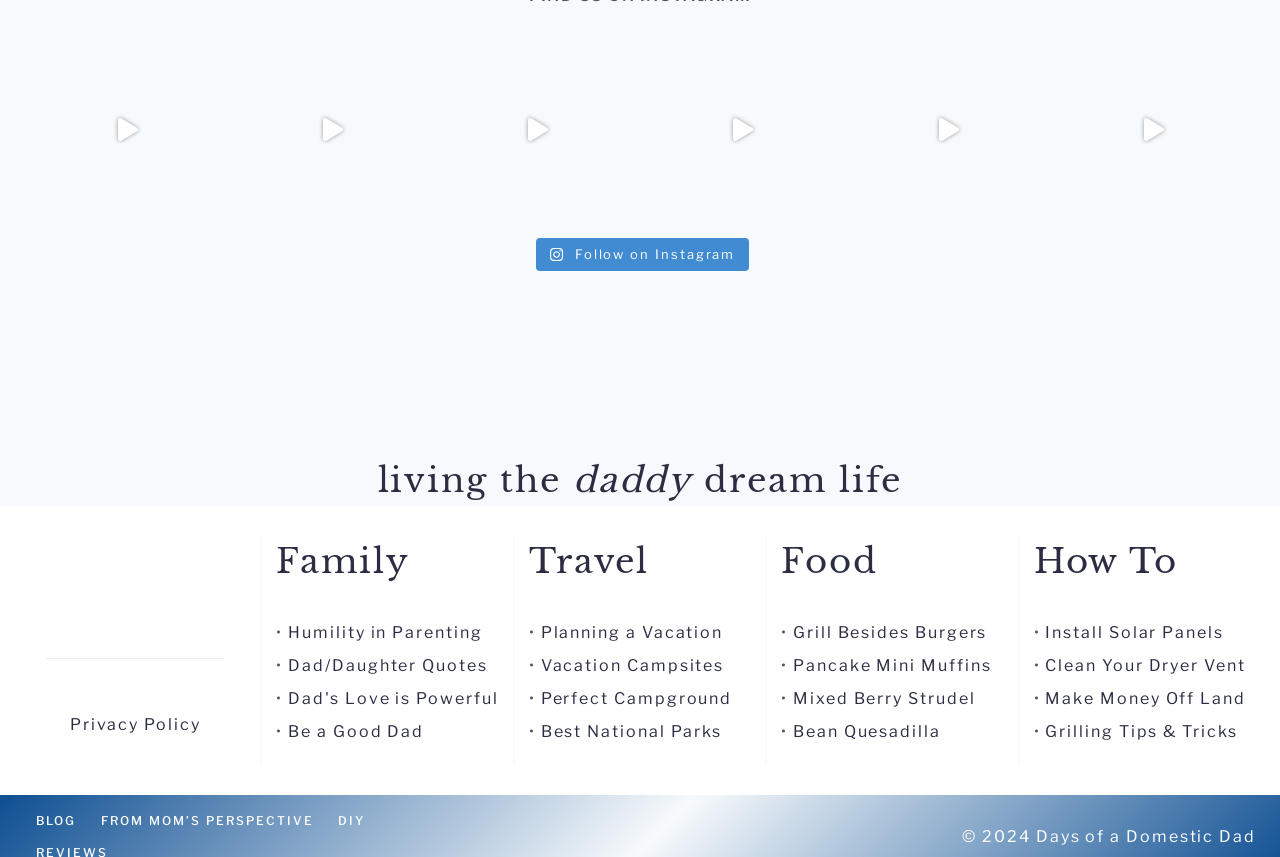Identify the bounding box coordinates for the UI element that matches this description: "Vacation Campsites".

[0.422, 0.766, 0.566, 0.788]